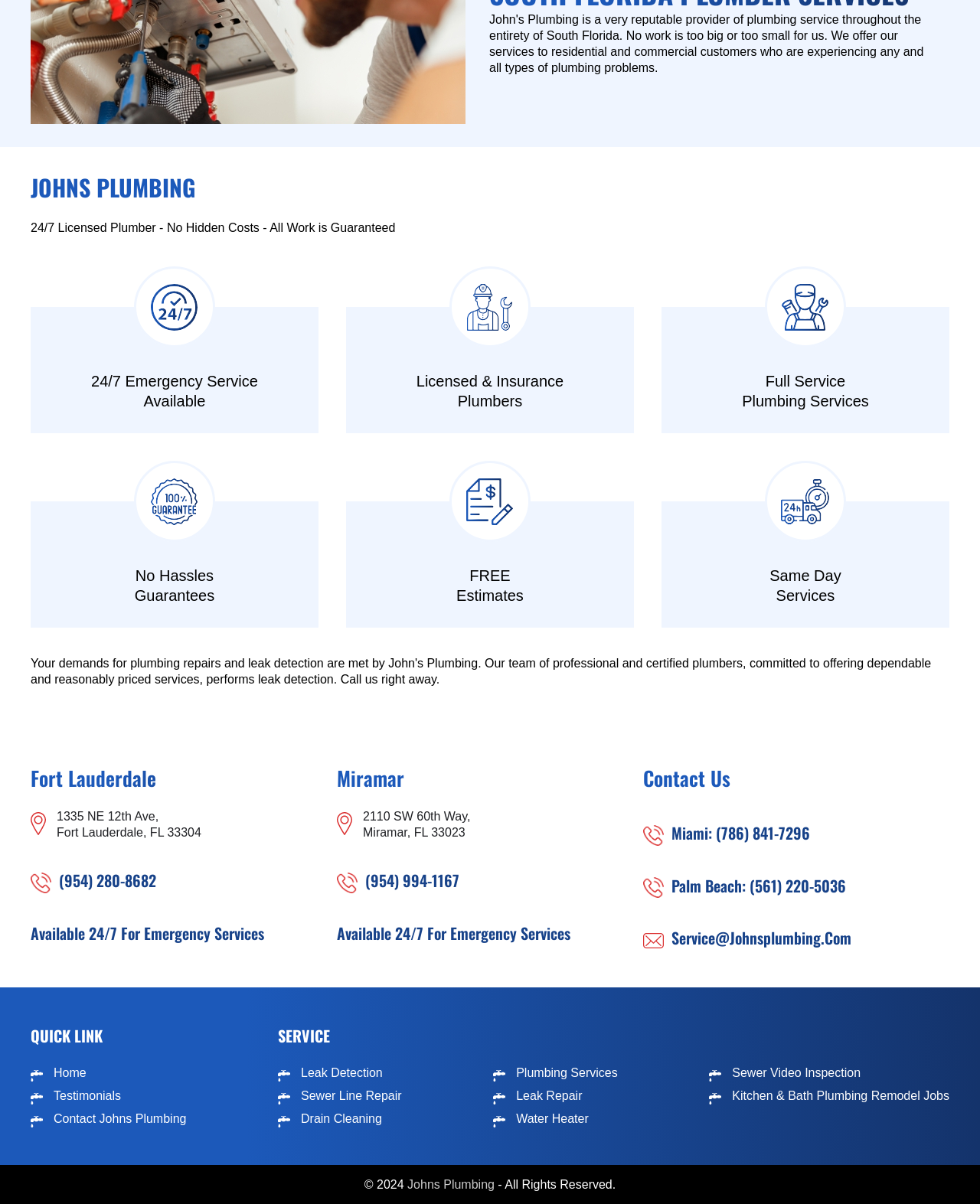Identify the bounding box coordinates of the clickable region to carry out the given instruction: "Check testimonials".

[0.031, 0.905, 0.123, 0.916]